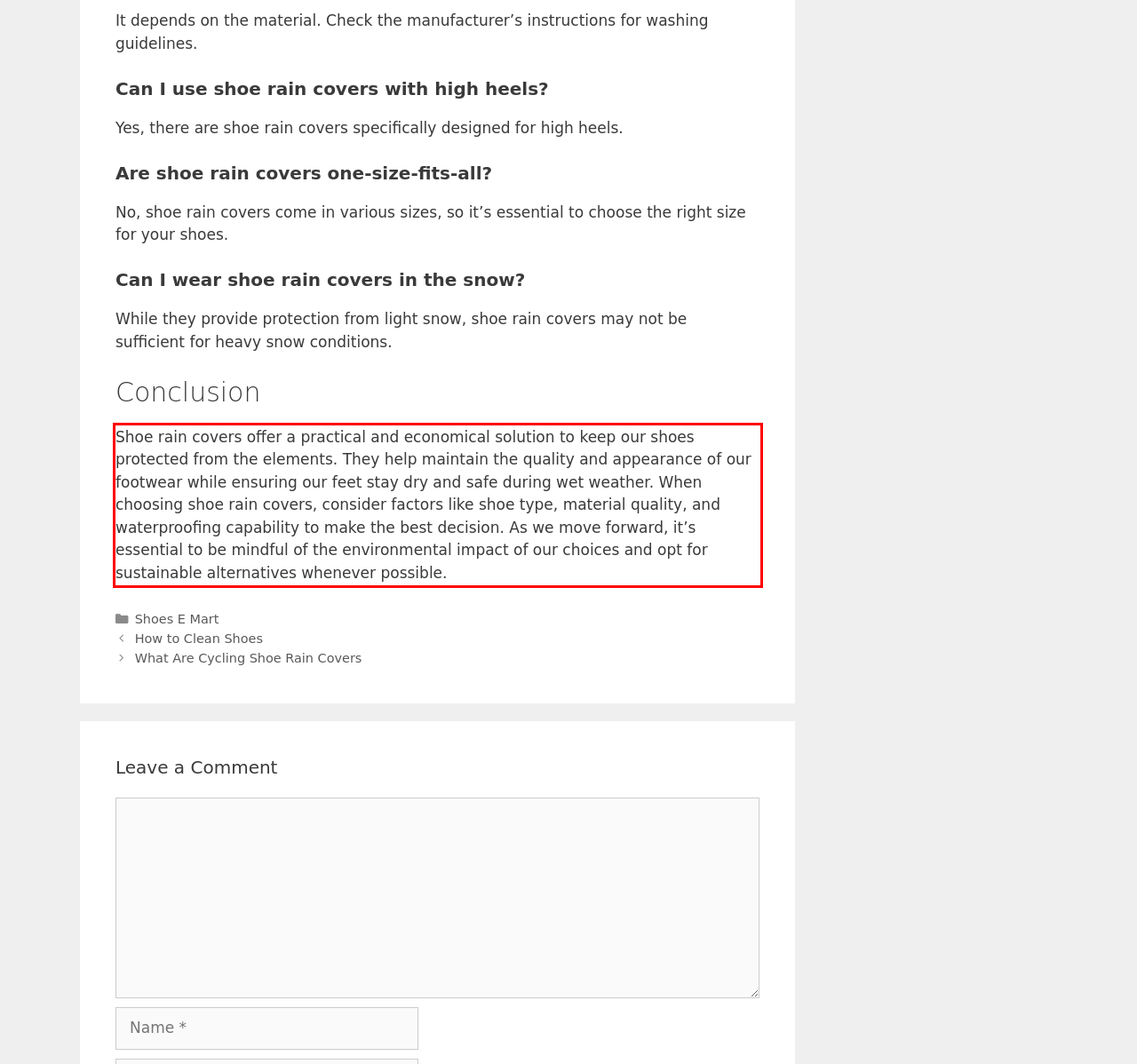Analyze the red bounding box in the provided webpage screenshot and generate the text content contained within.

Shoe rain covers offer a practical and economical solution to keep our shoes protected from the elements. They help maintain the quality and appearance of our footwear while ensuring our feet stay dry and safe during wet weather. When choosing shoe rain covers, consider factors like shoe type, material quality, and waterproofing capability to make the best decision. As we move forward, it’s essential to be mindful of the environmental impact of our choices and opt for sustainable alternatives whenever possible.